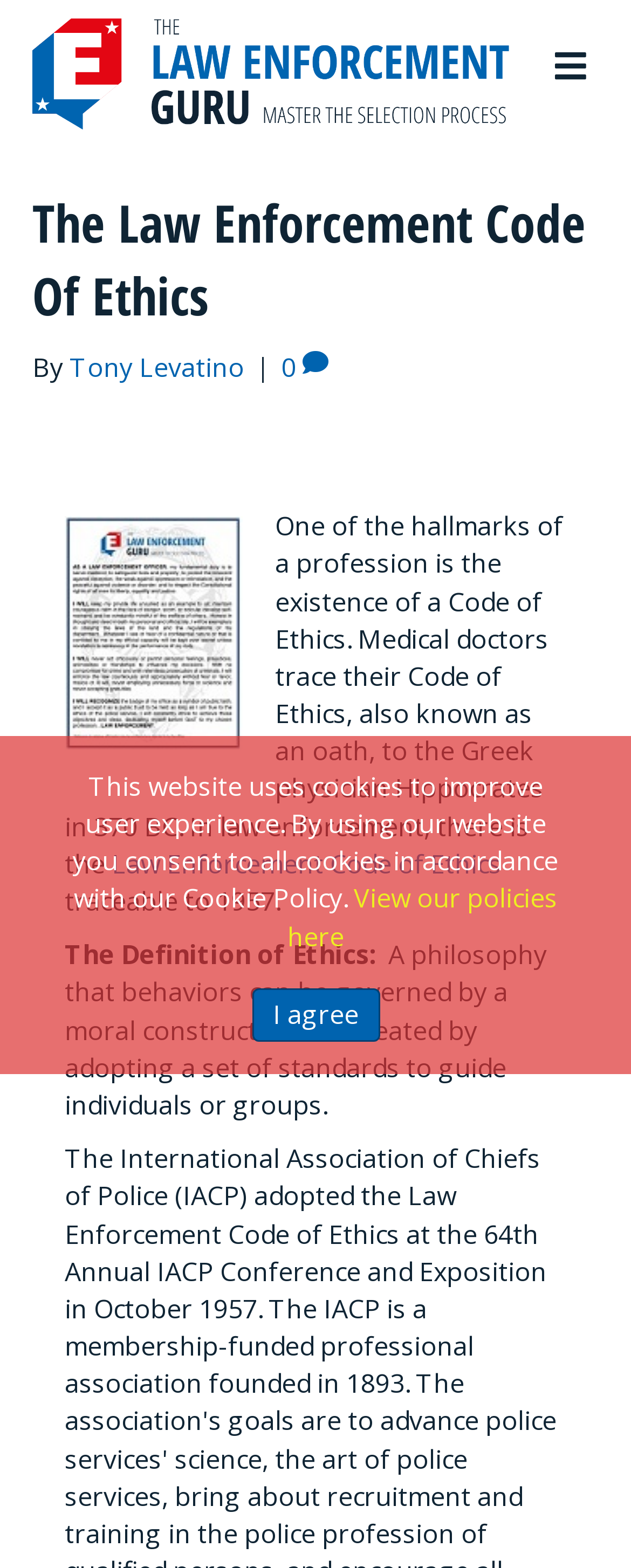Identify and provide the text content of the webpage's primary headline.

The Law Enforcement Code Of Ethics